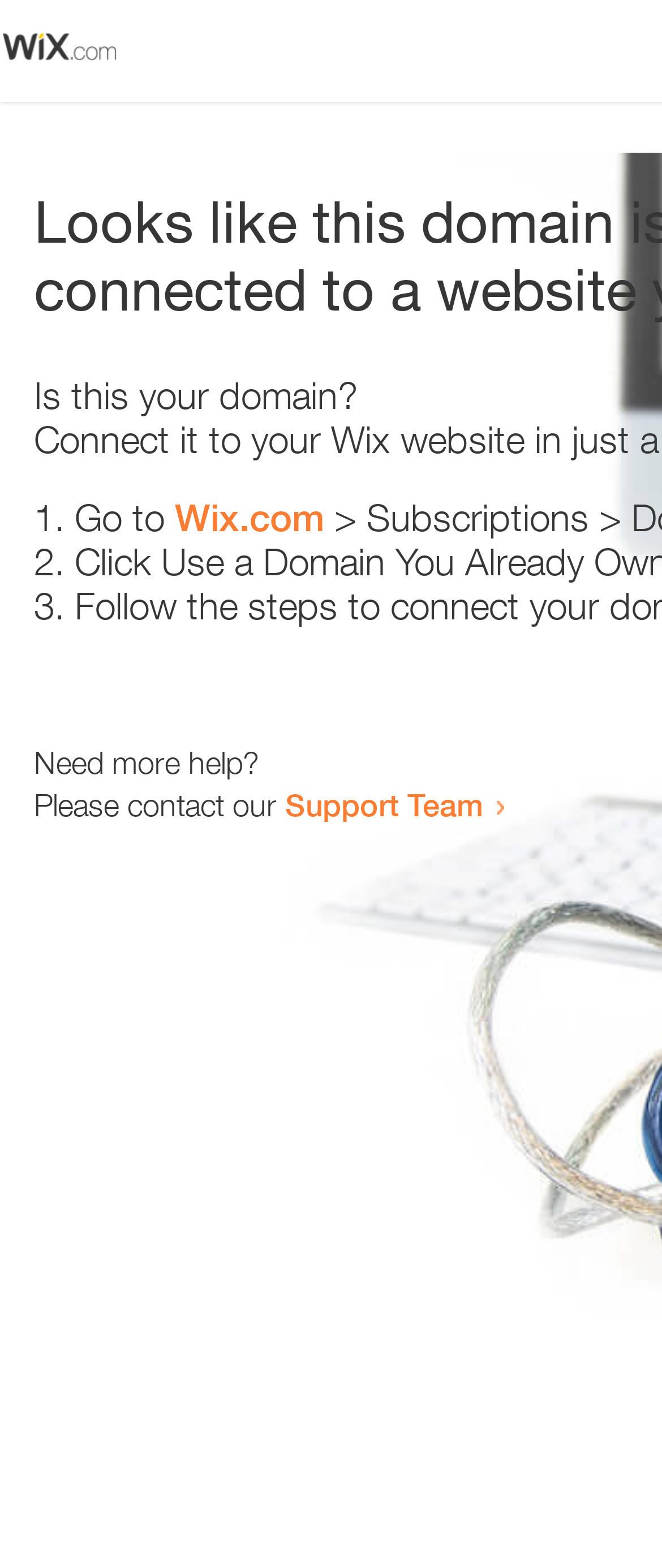What is the text above the list?
Using the image, answer in one word or phrase.

Is this your domain?